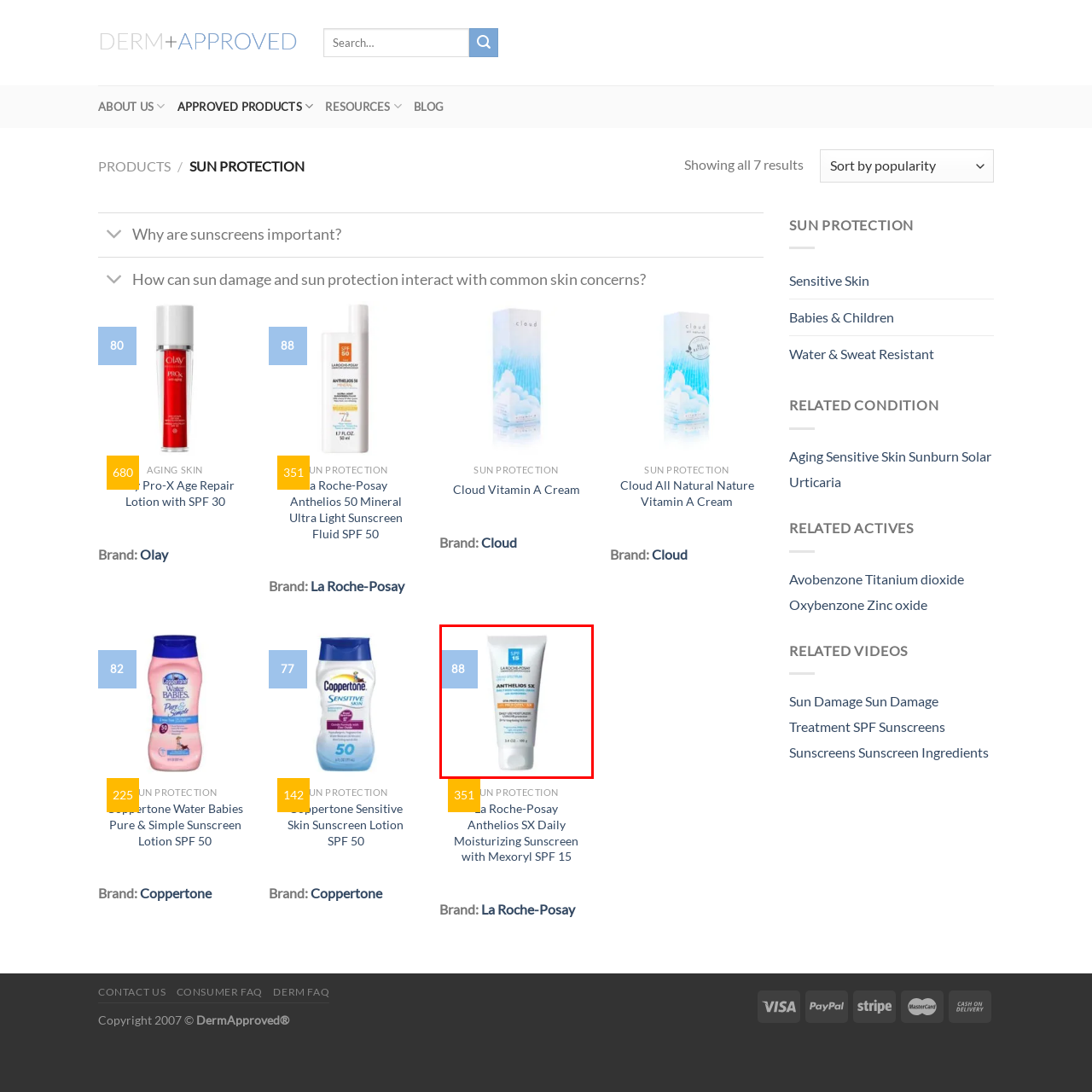Examine the portion within the green circle, What category does the product belong to? 
Reply succinctly with a single word or phrase.

SUN PROTECTION